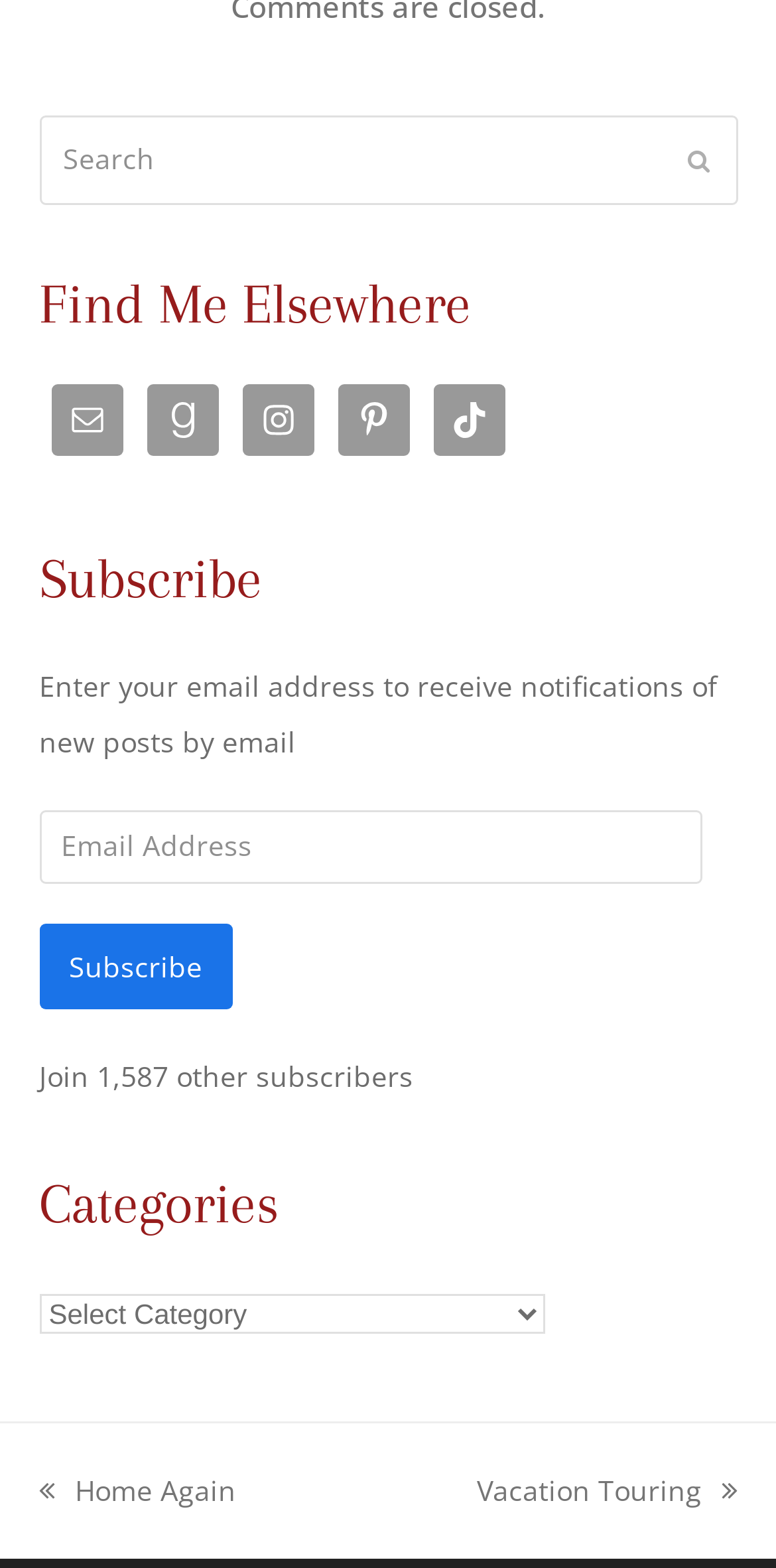Can you specify the bounding box coordinates of the area that needs to be clicked to fulfill the following instruction: "Visit the Email page"?

[0.065, 0.245, 0.158, 0.291]